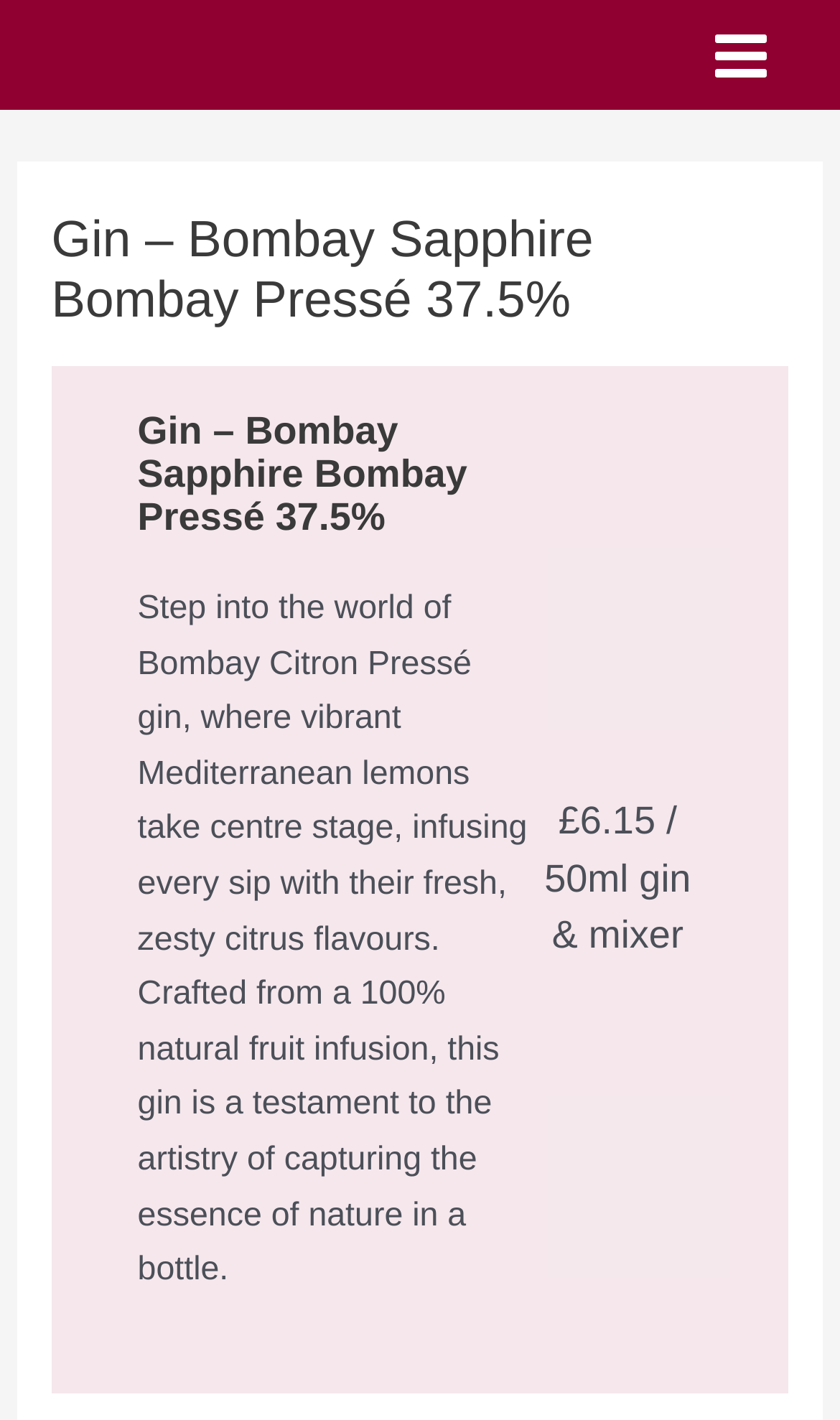What is the price of 50ml gin & mixer?
Please provide a full and detailed response to the question.

The price of 50ml gin & mixer is mentioned in the text '£6.15 / 50ml gin & mixer' which is located below the description of the gin.